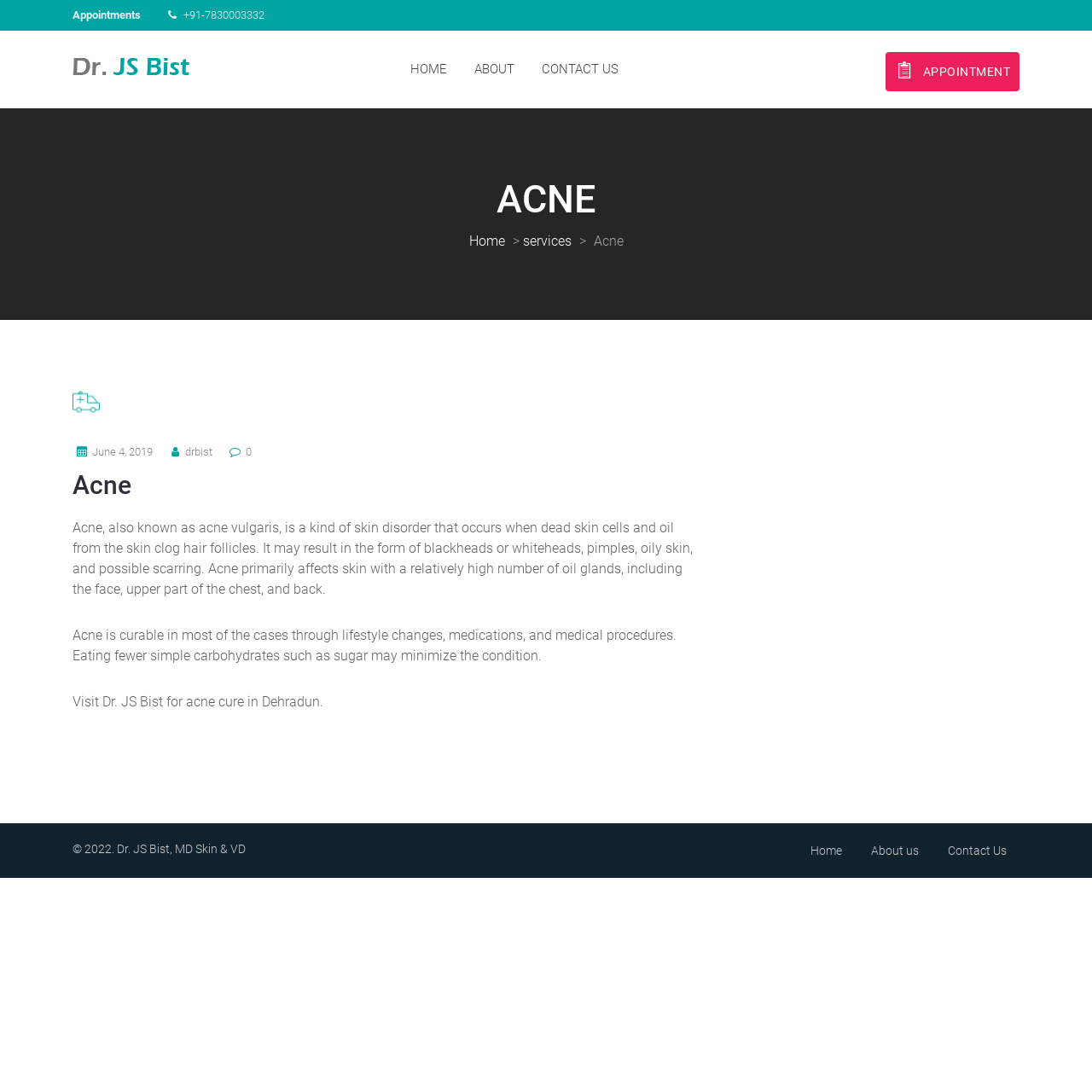Highlight the bounding box coordinates of the element that should be clicked to carry out the following instruction: "Learn about acne". The coordinates must be given as four float numbers ranging from 0 to 1, i.e., [left, top, right, bottom].

[0.066, 0.161, 0.934, 0.204]